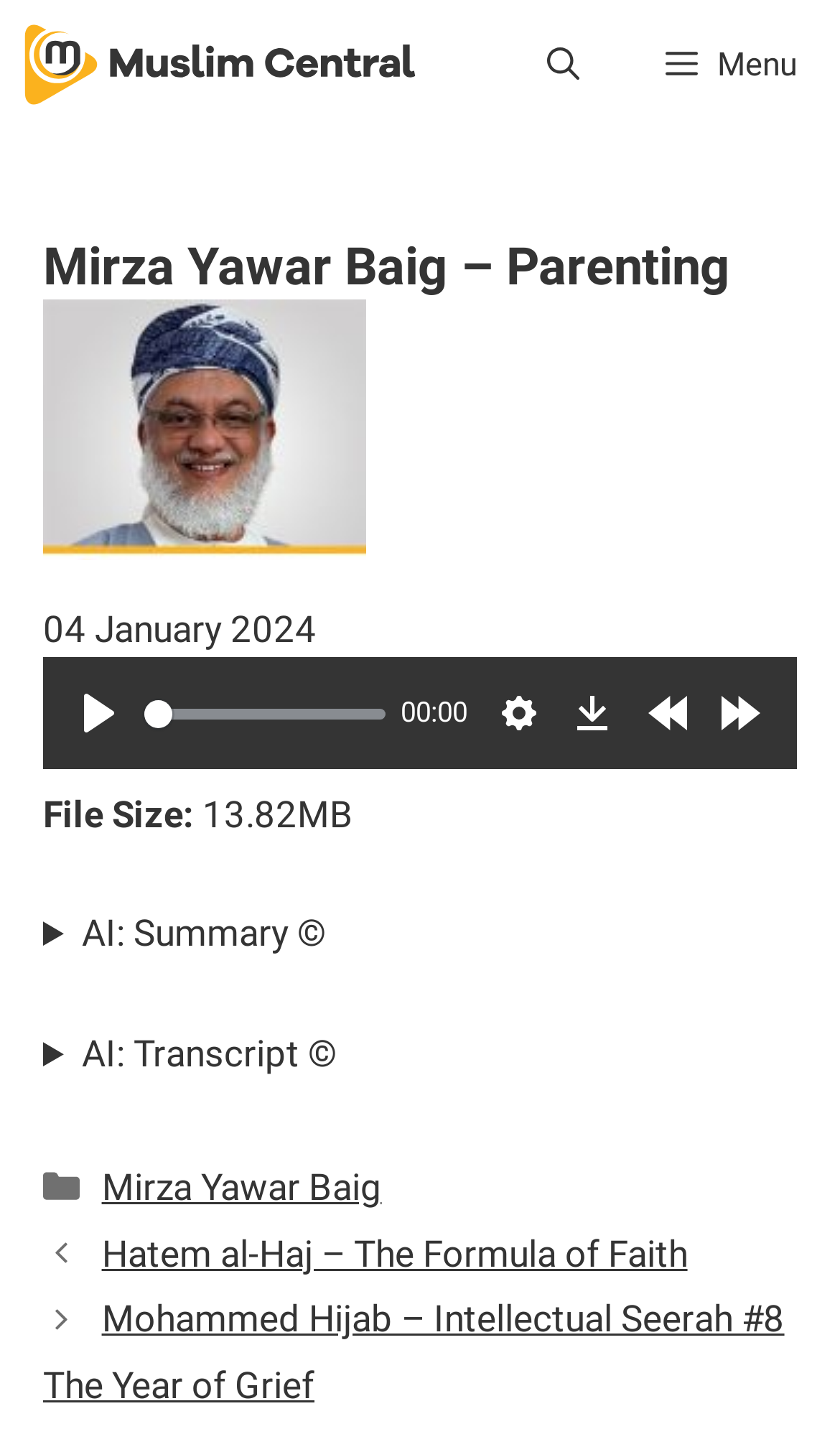Identify the bounding box coordinates of the clickable region necessary to fulfill the following instruction: "Click the 'Download' link". The bounding box coordinates should be four float numbers between 0 and 1, i.e., [left, top, right, bottom].

[0.664, 0.468, 0.746, 0.515]